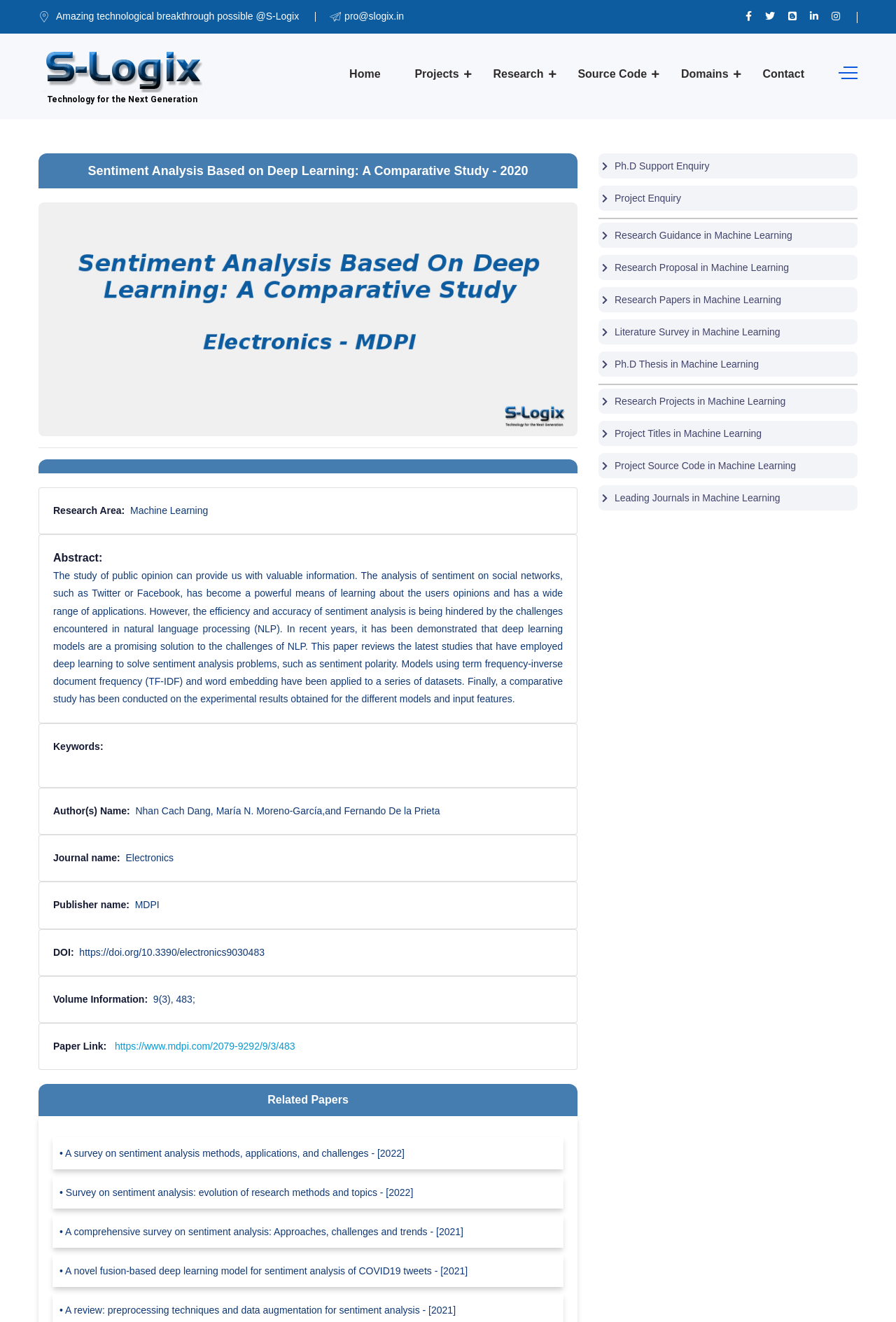Can you determine the bounding box coordinates of the area that needs to be clicked to fulfill the following instruction: "Check the related paper 'A survey on sentiment analysis methods, applications, and challenges - [2022}'"?

[0.073, 0.868, 0.451, 0.877]